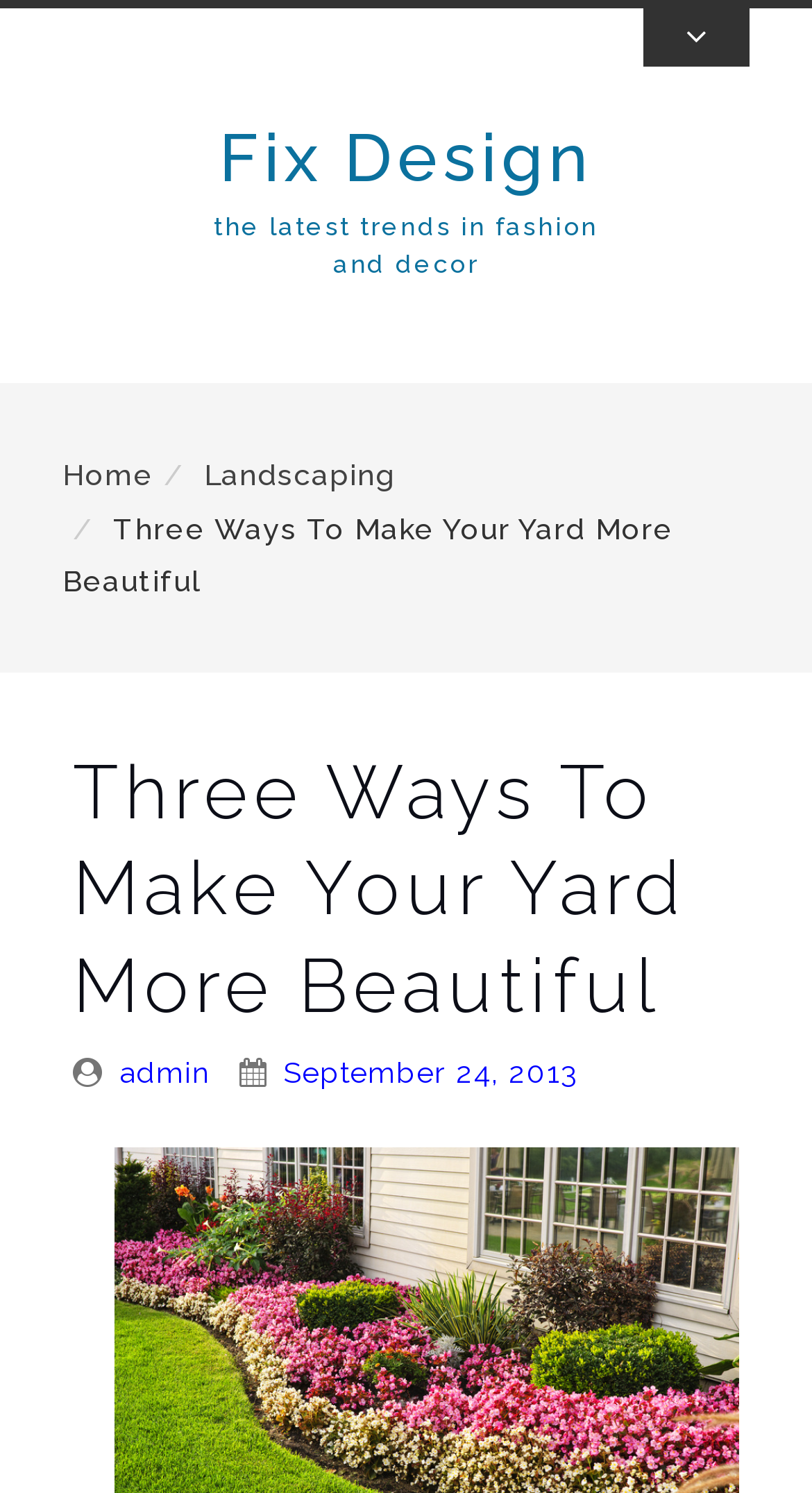Please answer the following query using a single word or phrase: 
What is the theme of the website?

Fashion and decor